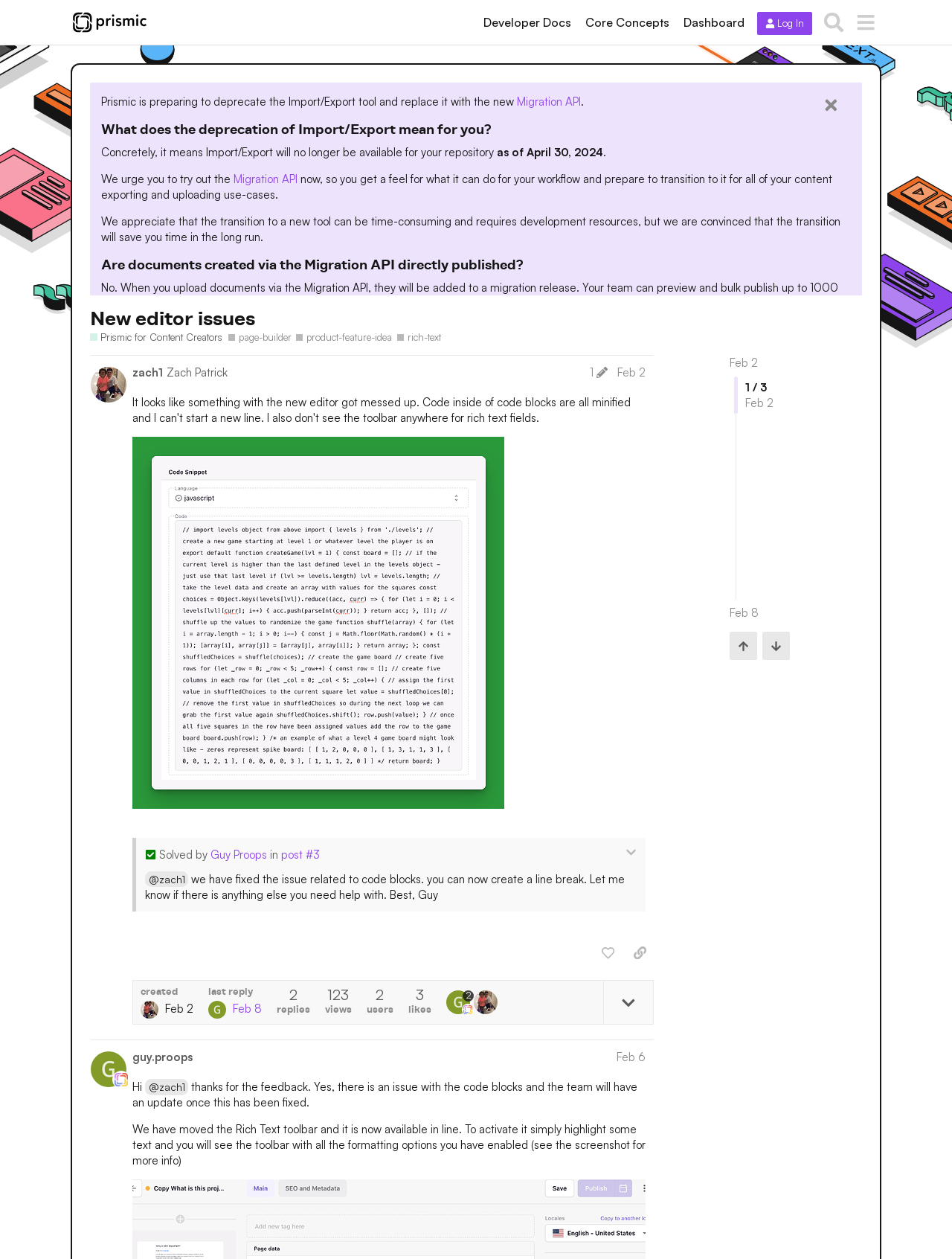Bounding box coordinates should be provided in the format (top-left x, top-left y, bottom-right x, bottom-right y) with all values between 0 and 1. Identify the bounding box for this UI element: Mentor Application Form

None